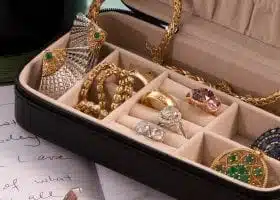Reply to the question with a brief word or phrase: What type of items are stored in the compartments?

Jewelry pieces